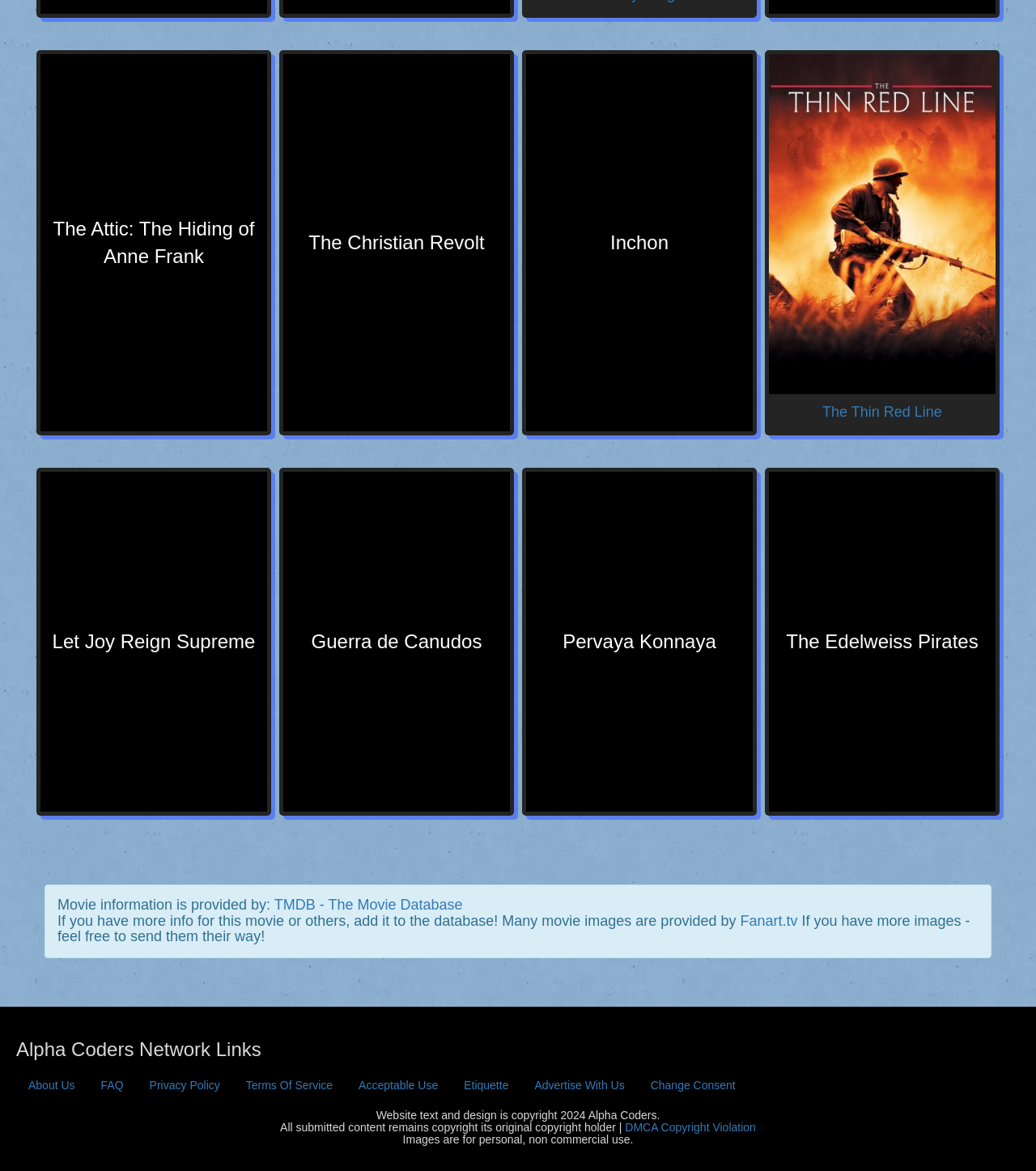Locate the bounding box coordinates of the element's region that should be clicked to carry out the following instruction: "Click on The Attic: The Hiding of Anne Frank". The coordinates need to be four float numbers between 0 and 1, i.e., [left, top, right, bottom].

[0.039, 0.046, 0.258, 0.368]